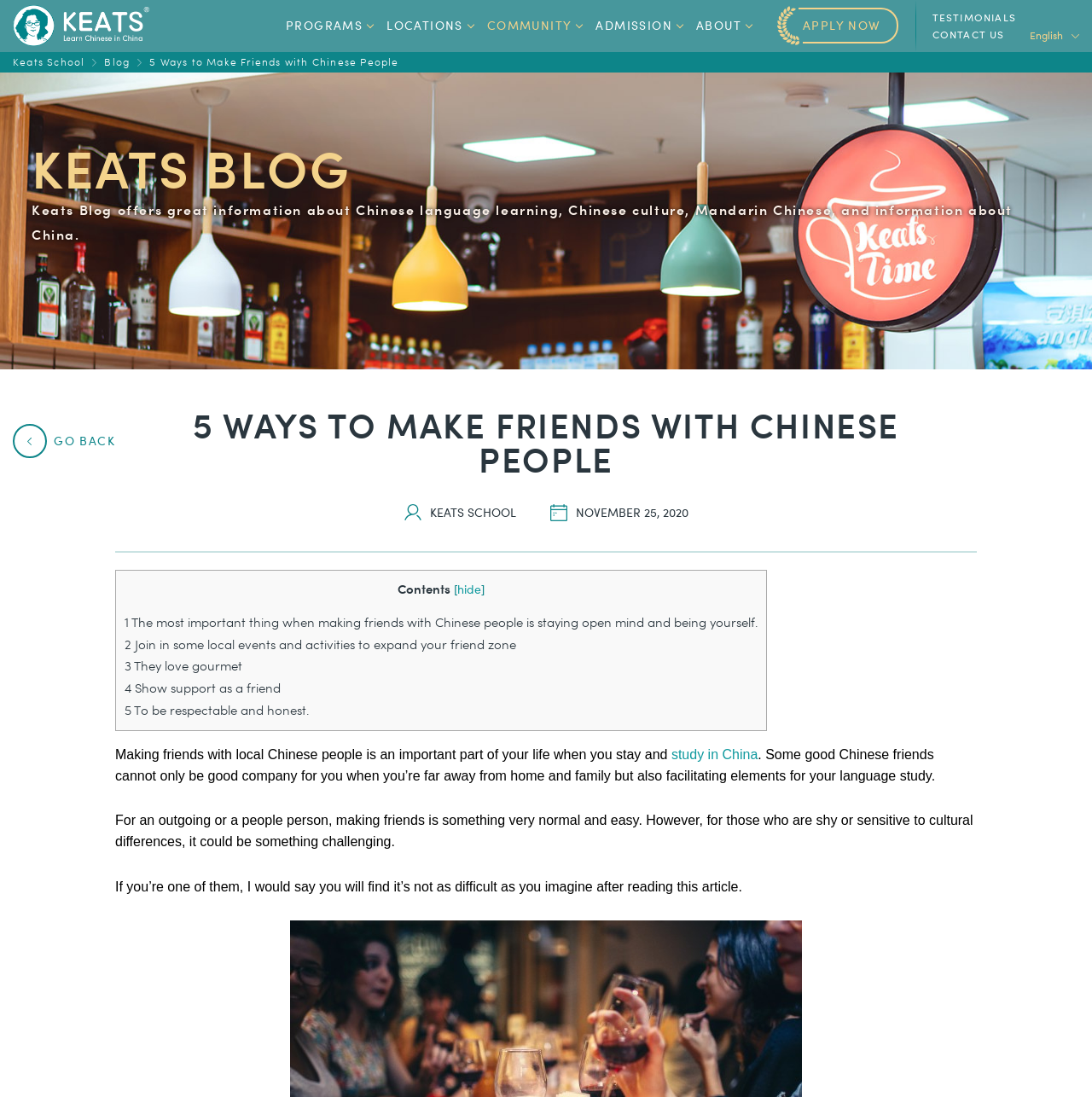Specify the bounding box coordinates for the region that must be clicked to perform the given instruction: "Click on the 'APPLY NOW' button".

[0.712, 0.007, 0.822, 0.04]